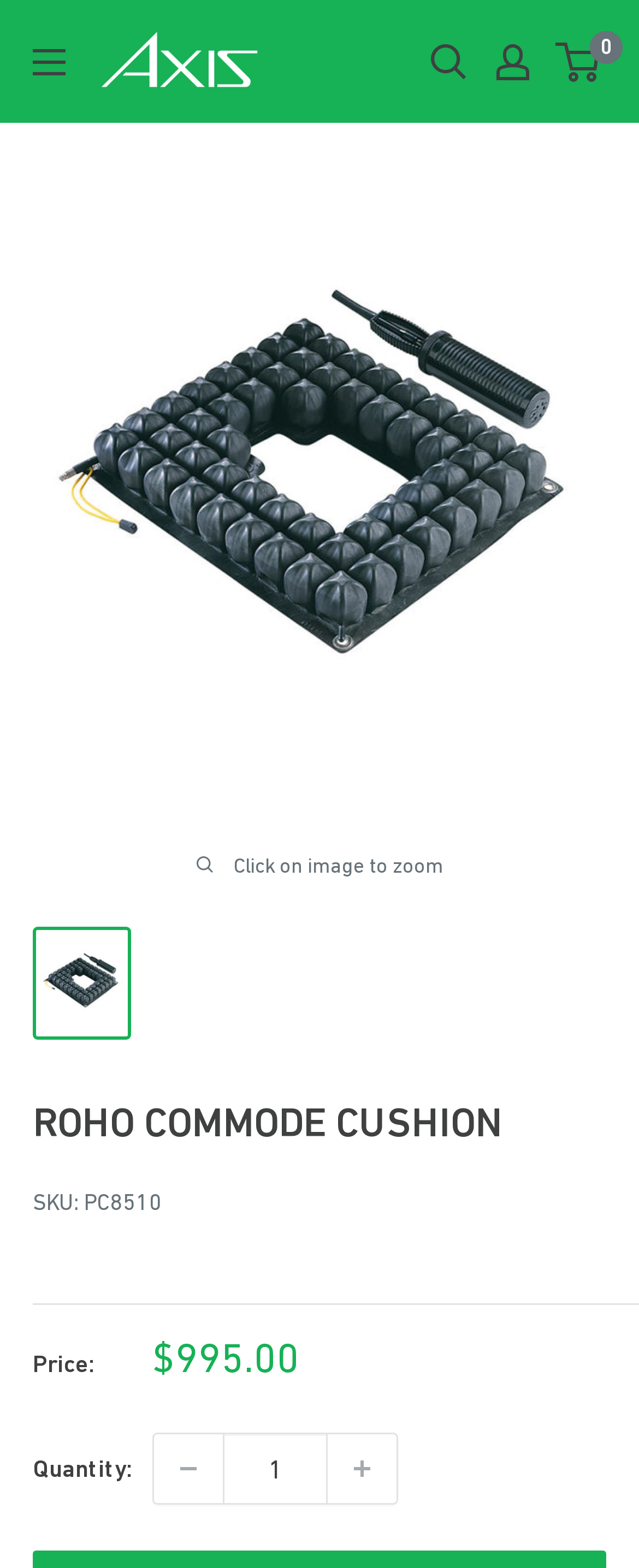Find the bounding box coordinates of the clickable region needed to perform the following instruction: "View product details". The coordinates should be provided as four float numbers between 0 and 1, i.e., [left, top, right, bottom].

[0.051, 0.591, 0.205, 0.663]